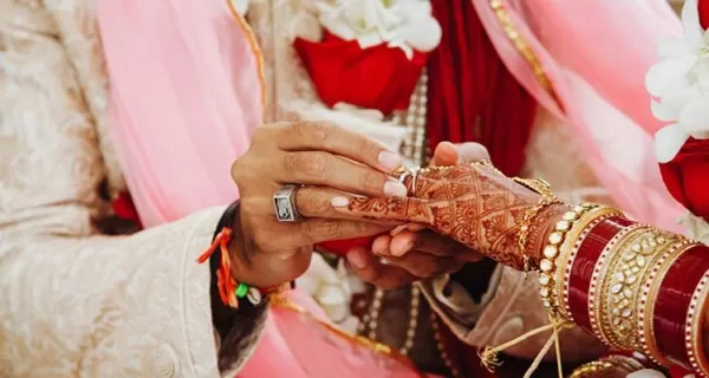Please respond to the question with a concise word or phrase:
What is the backdrop of the scene?

Vibrant colors